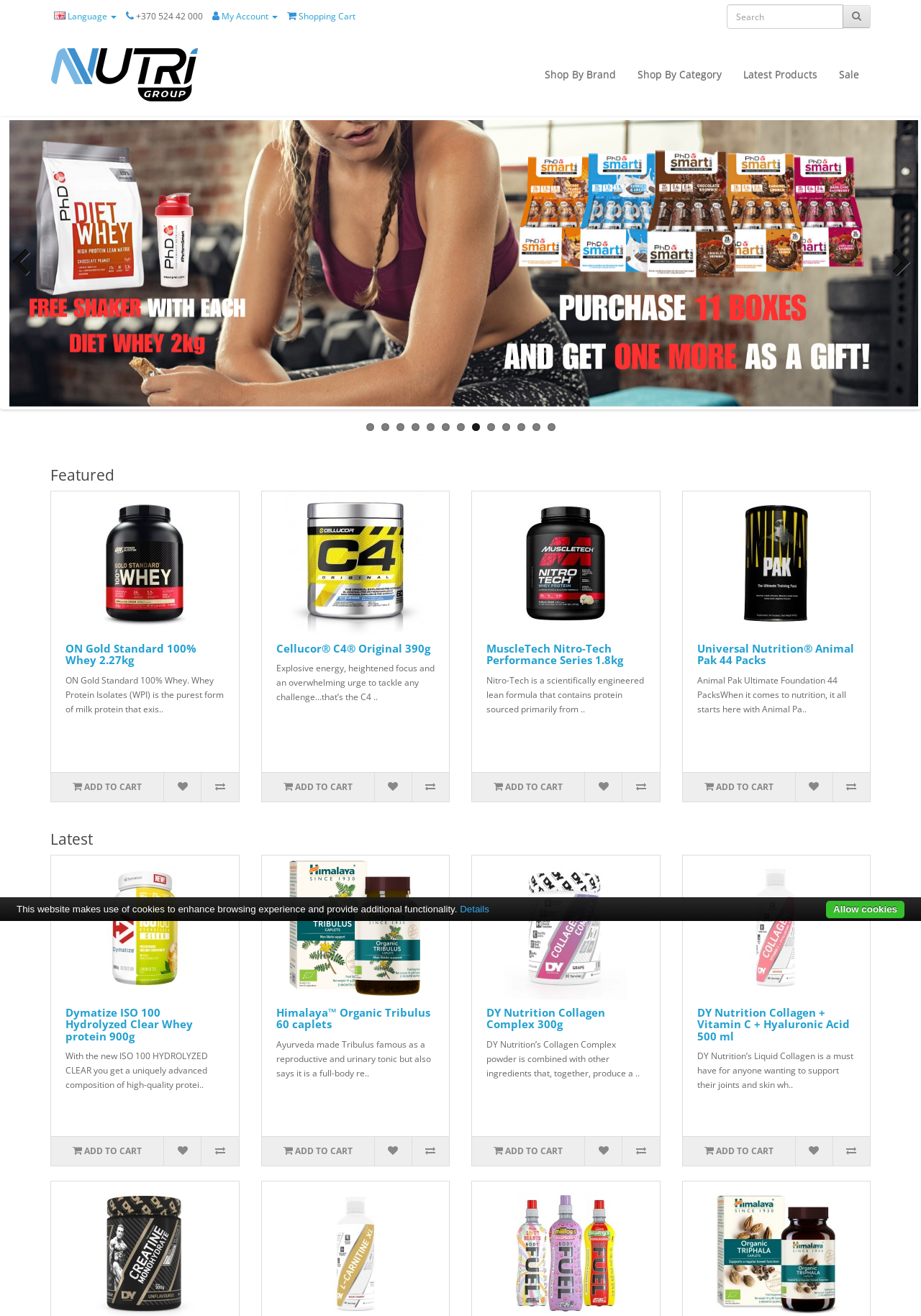Based on the image, please elaborate on the answer to the following question:
What is the function of the button with '' icon?

The button with the '' icon is used to add a product to the shopping cart, which can be found next to each product in the 'Featured' and 'Latest' sections.